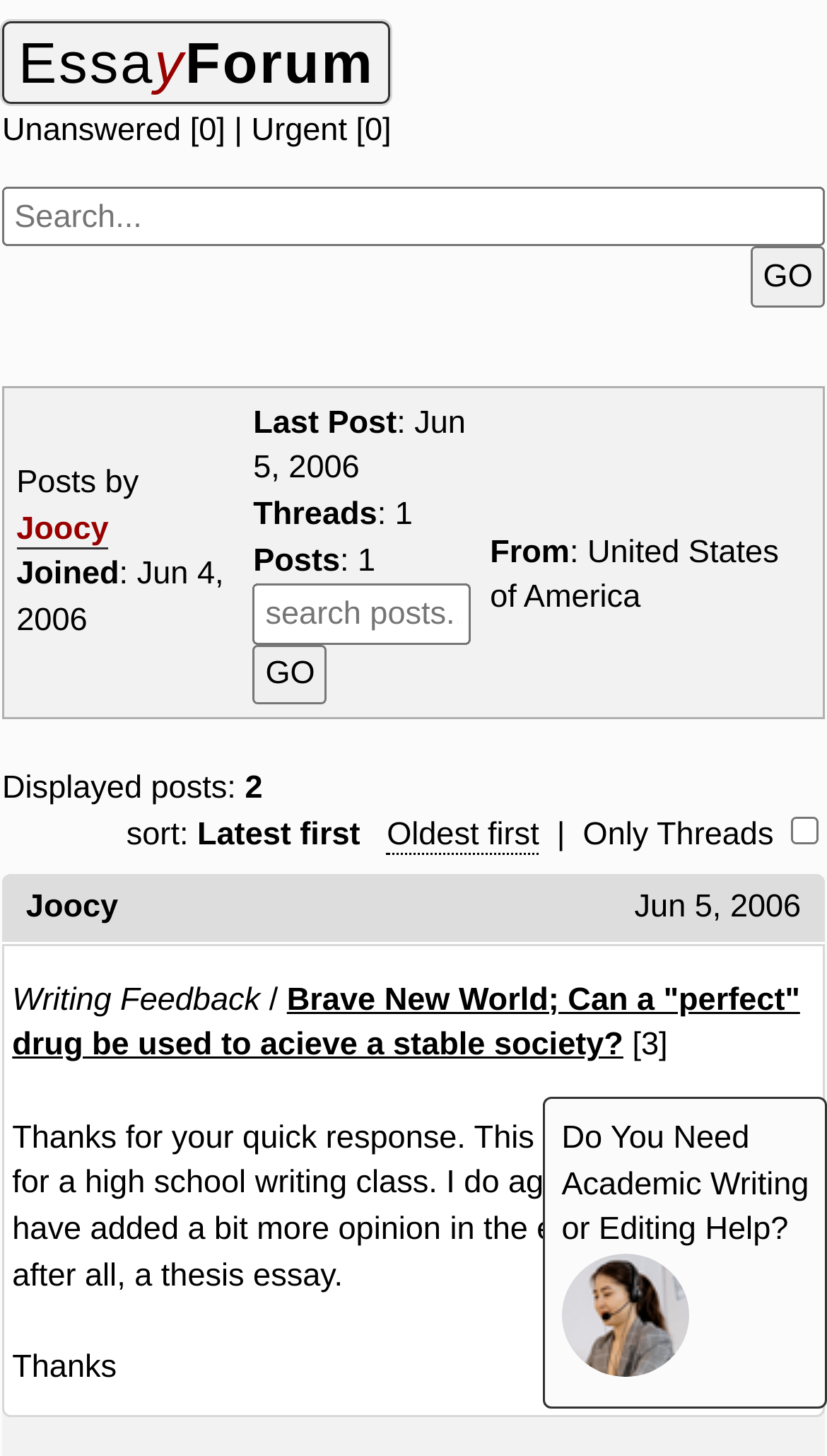Specify the bounding box coordinates of the element's region that should be clicked to achieve the following instruction: "Search for a topic". The bounding box coordinates consist of four float numbers between 0 and 1, in the format [left, top, right, bottom].

[0.003, 0.128, 0.997, 0.17]